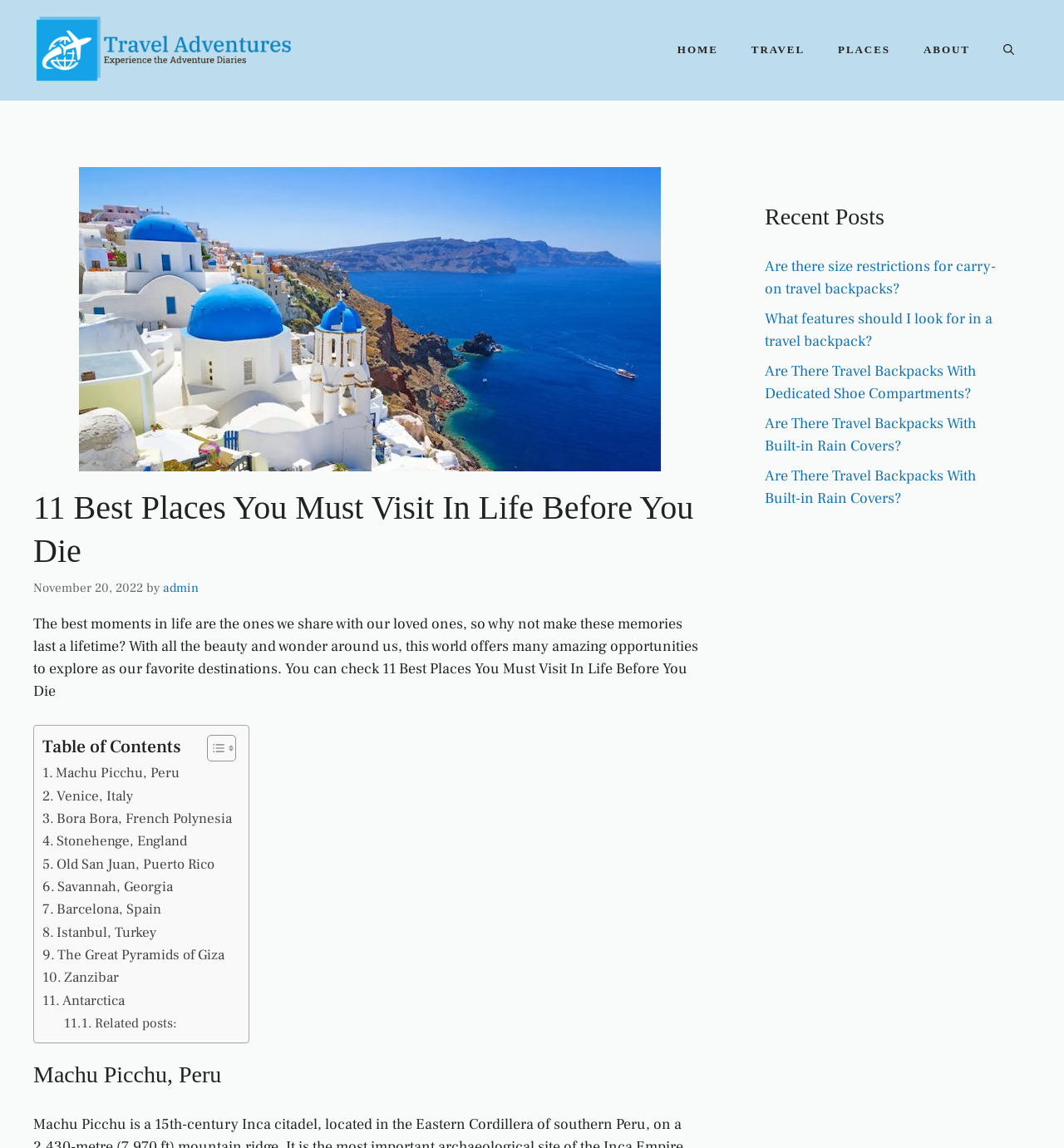Find the bounding box coordinates of the area to click in order to follow the instruction: "Visit 'Machu Picchu, Peru'".

[0.04, 0.664, 0.169, 0.684]